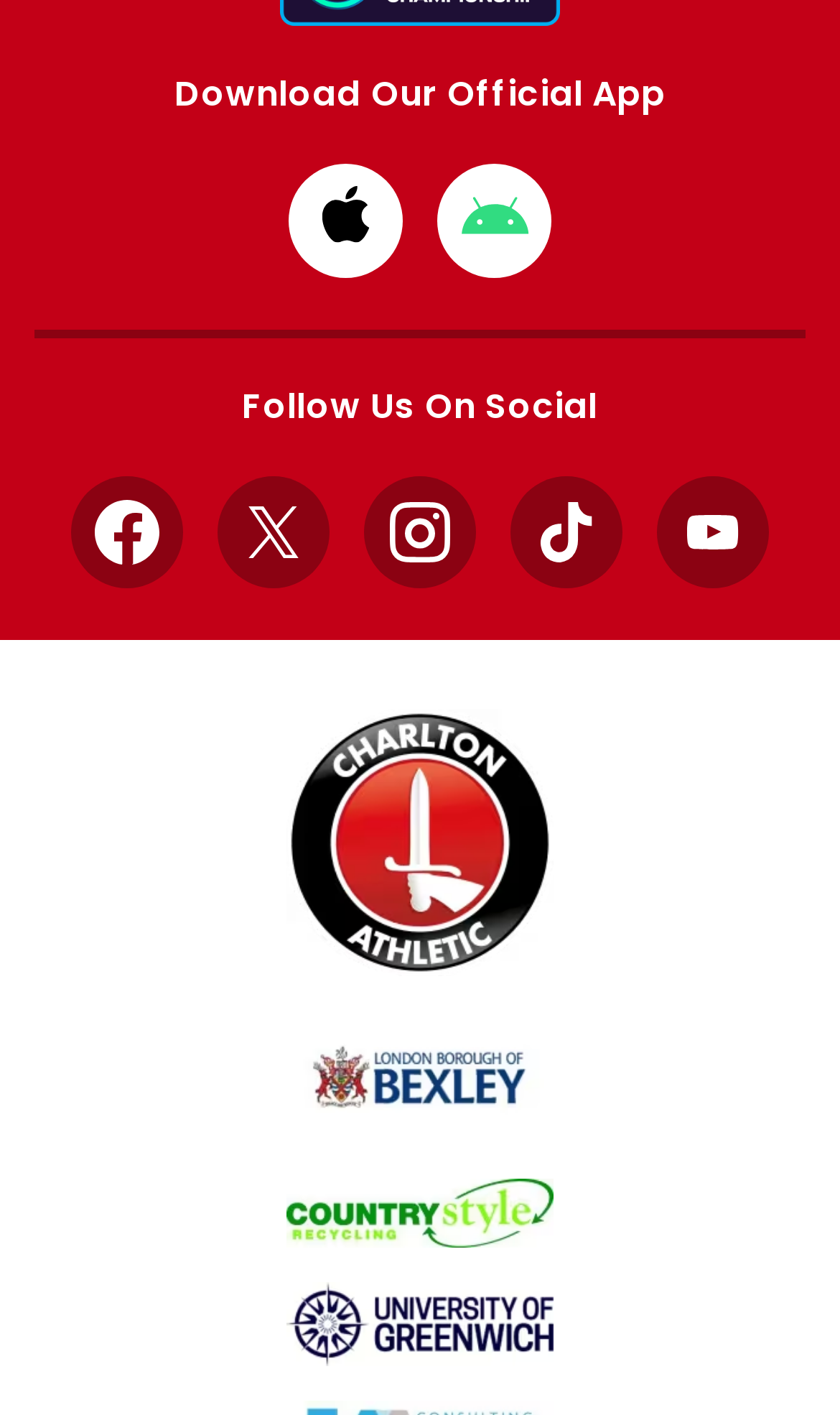What is the logo above the 'Charlton Athletic FC' text?
Answer with a single word or short phrase according to what you see in the image.

cafc_logo